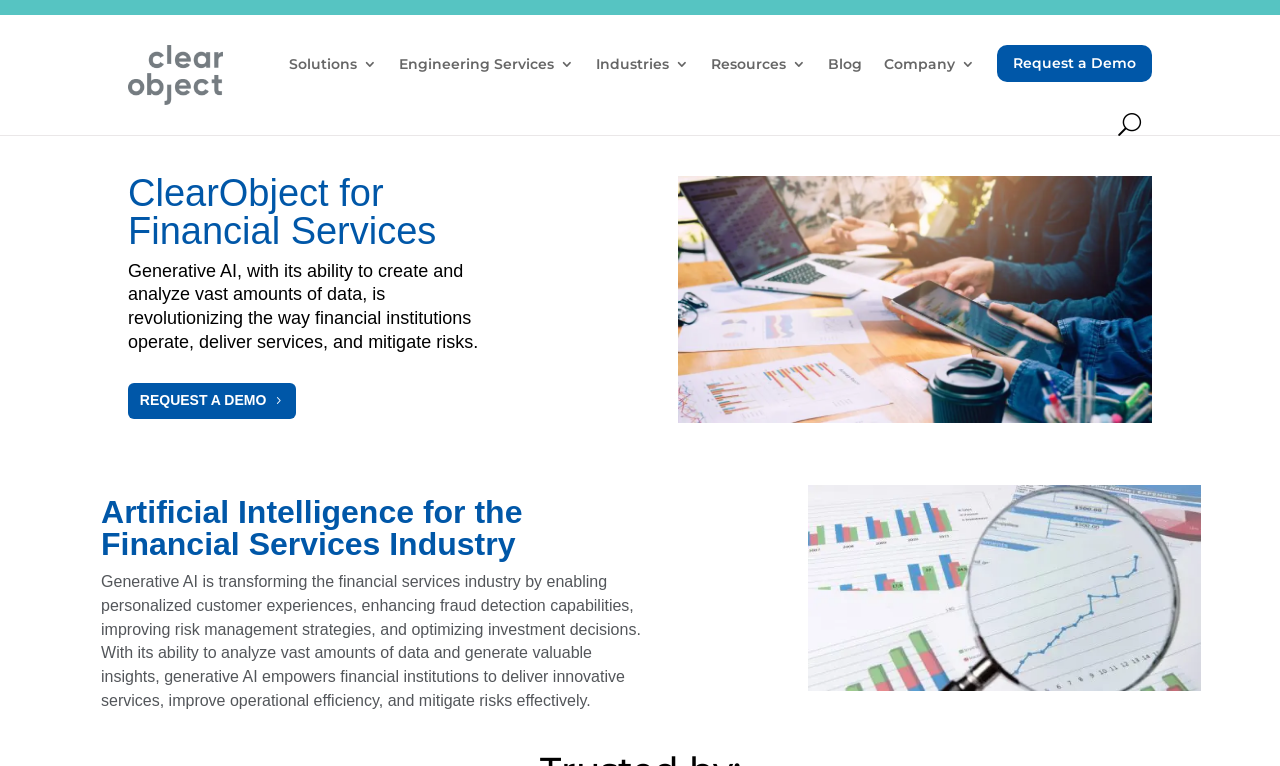Answer in one word or a short phrase: 
What is the topic of the image with two people working on computers?

Financial statements analysis